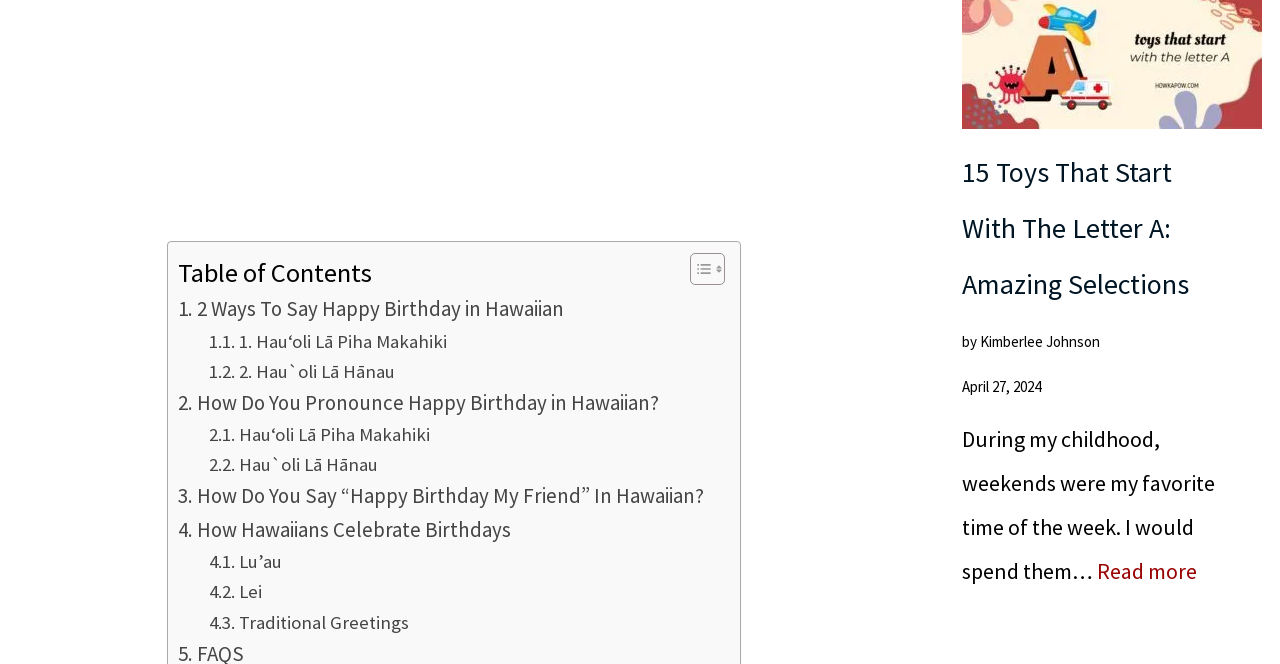Please identify the bounding box coordinates of the element that needs to be clicked to perform the following instruction: "Toggle Table of Content".

[0.528, 0.38, 0.563, 0.431]